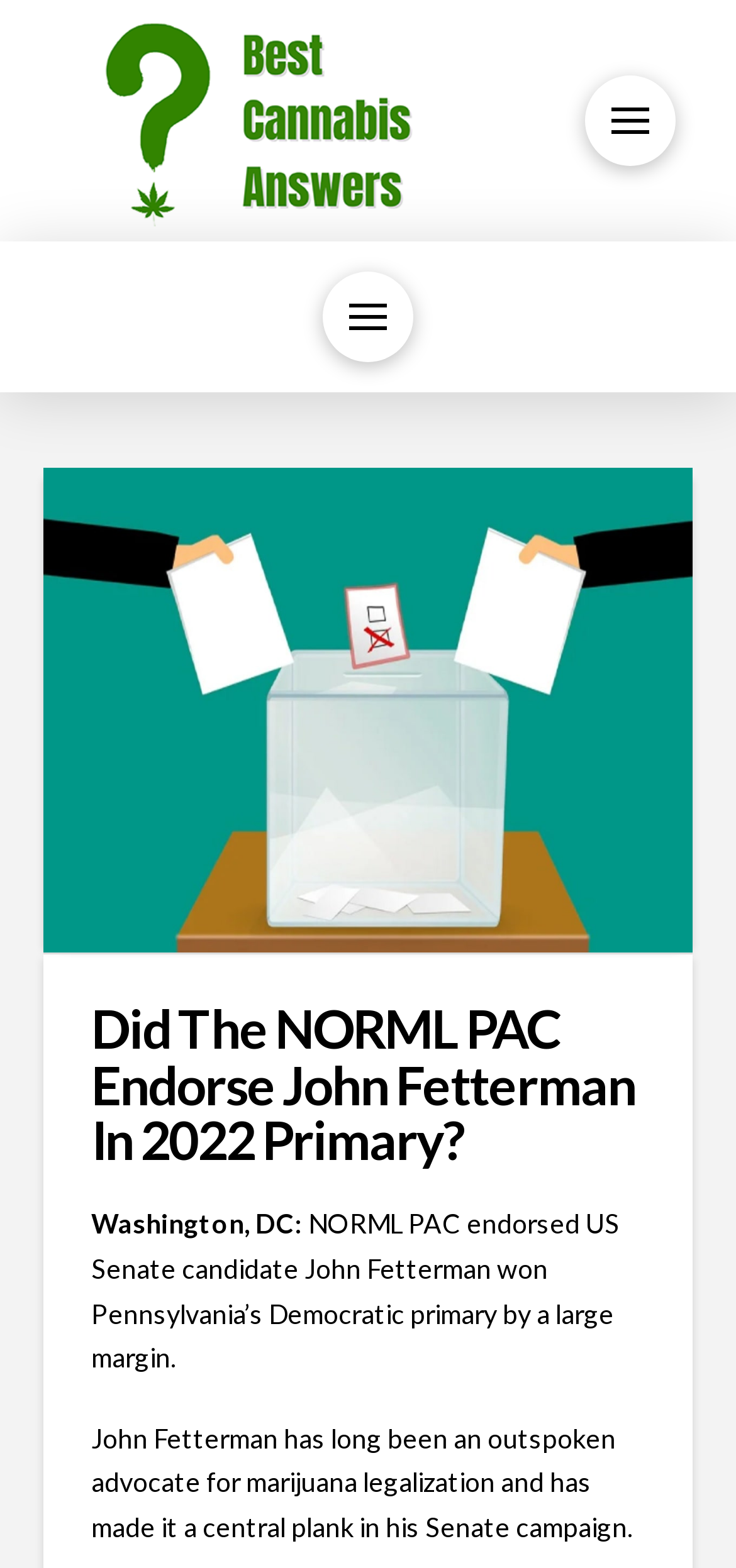Provide a brief response using a word or short phrase to this question:
What is the organization that endorsed John Fetterman?

NORML PAC